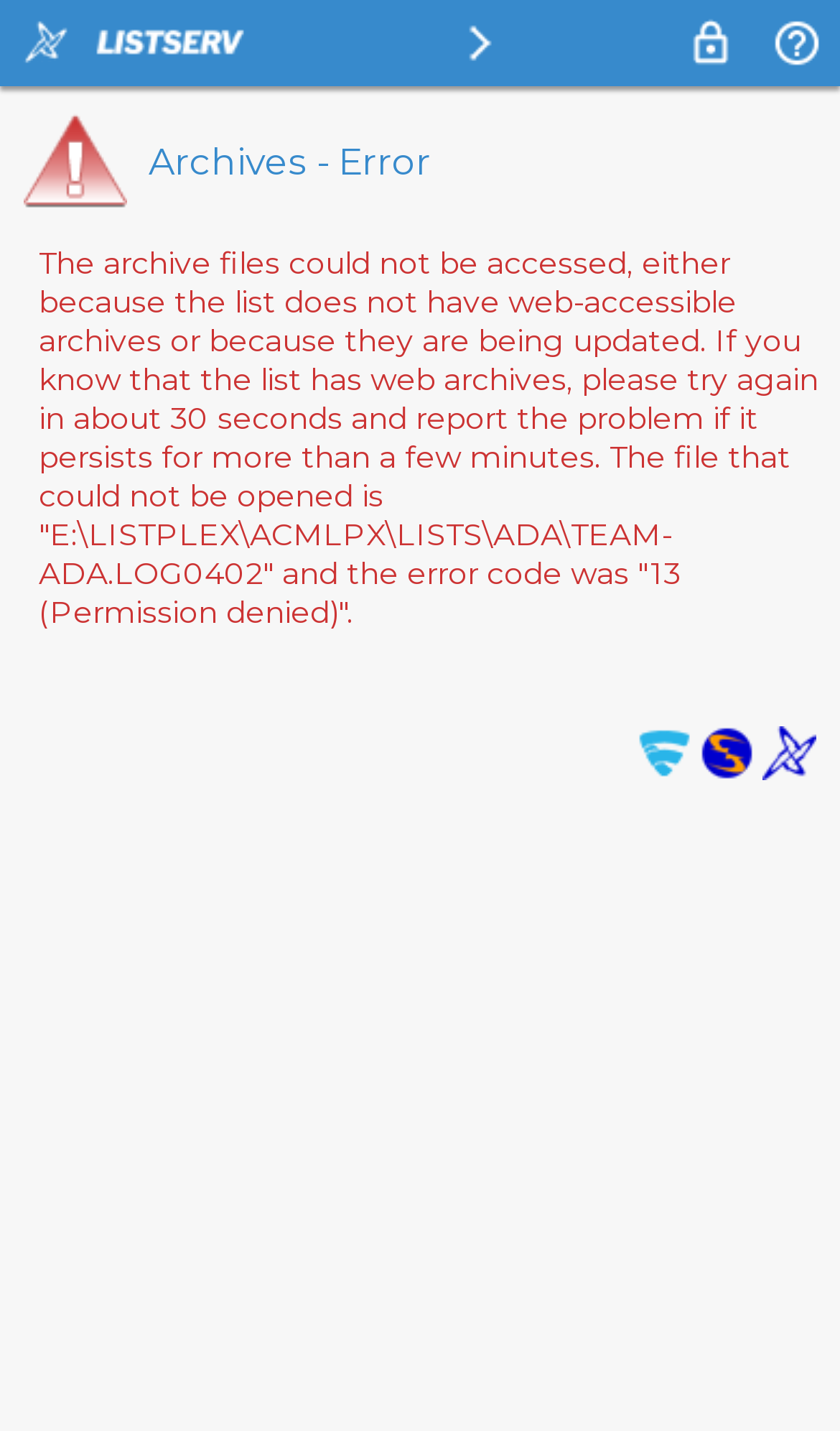Provide a one-word or one-phrase answer to the question:
What is the name of the anti-virus software mentioned on the webpage?

F-Secure Anti-Virus